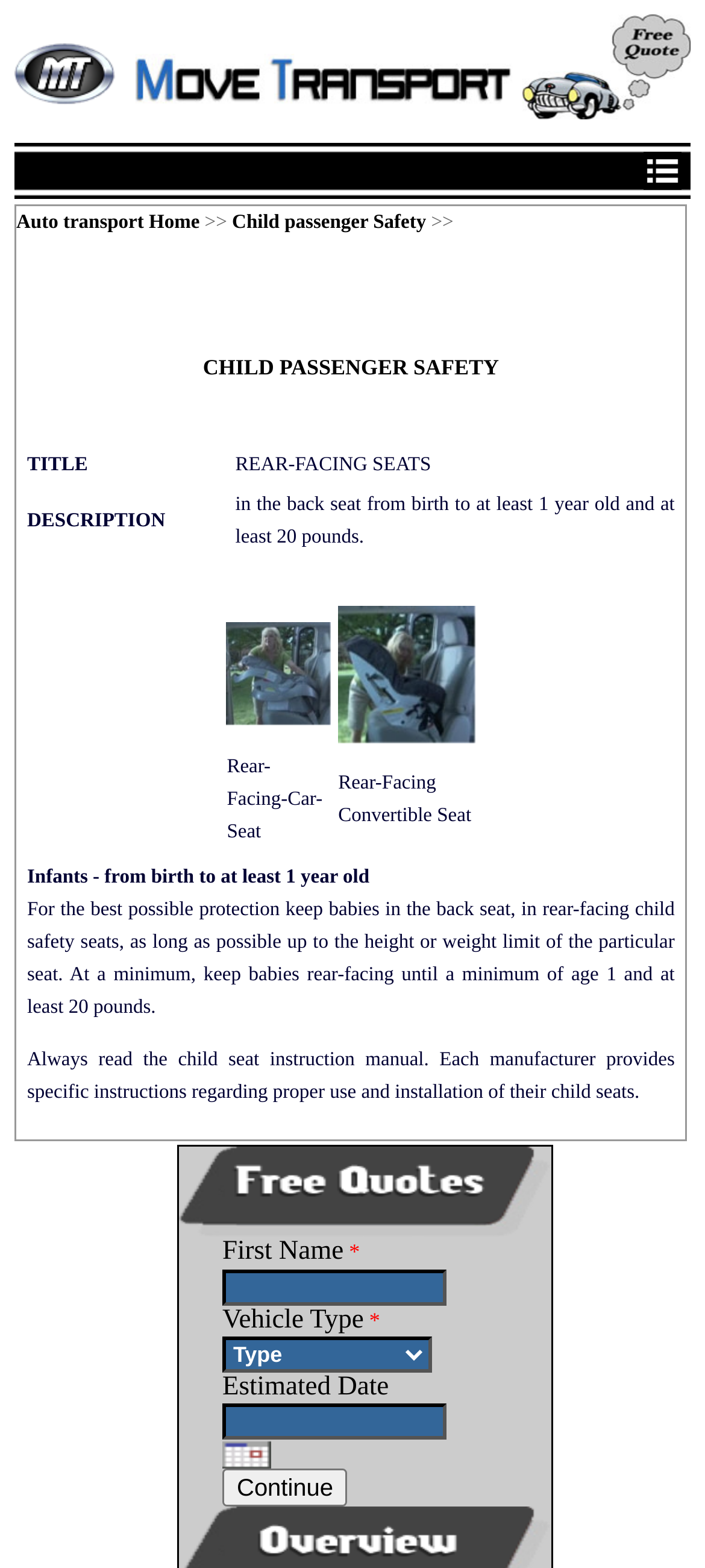Highlight the bounding box coordinates of the region I should click on to meet the following instruction: "Click Continue".

[0.315, 0.936, 0.493, 0.96]